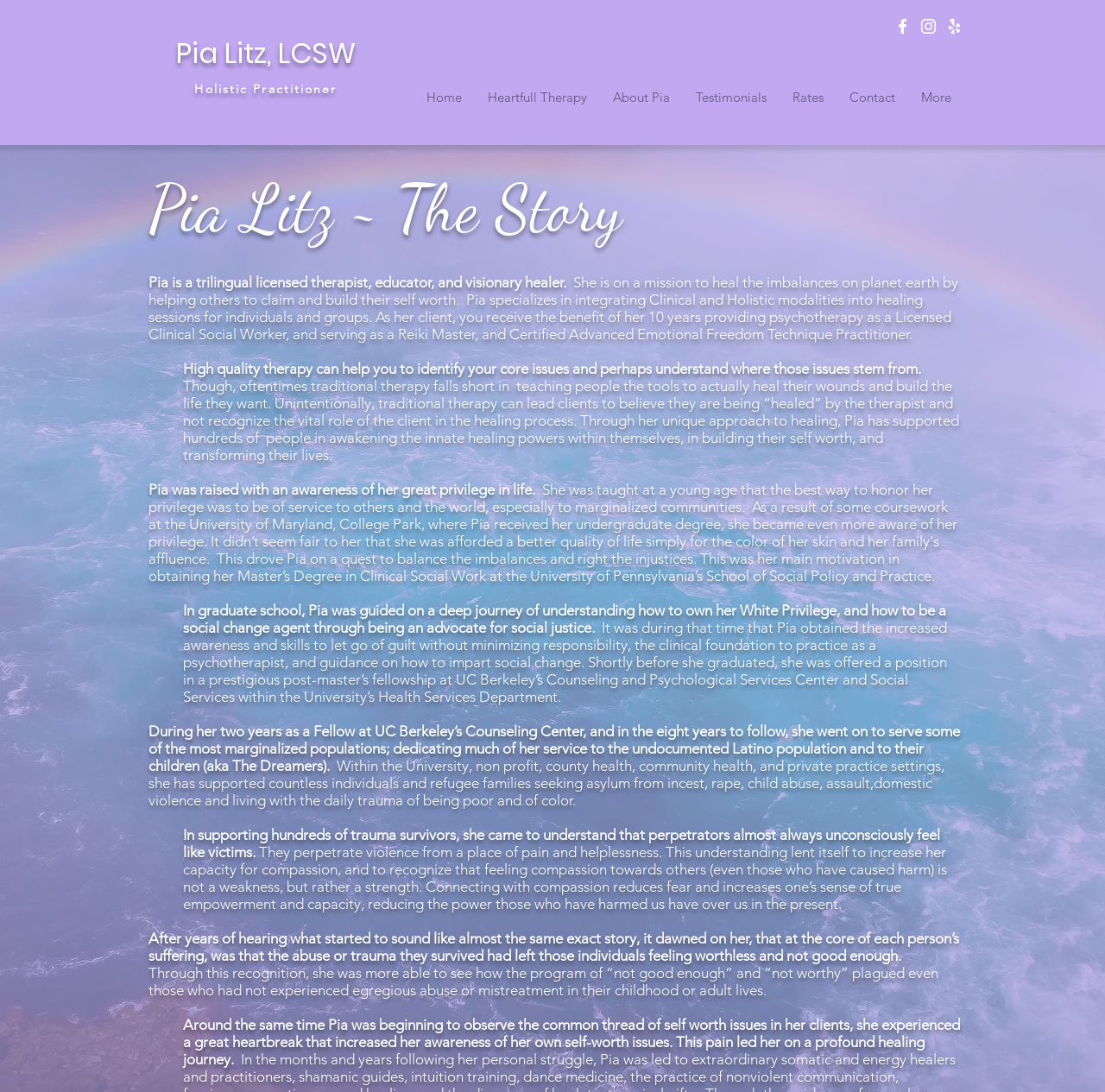What is the main theme of Pia Litz's story?
Please provide a detailed answer to the question.

After reading through the StaticText elements, it is clear that Pia Litz's story revolves around her journey as a healer and her focus on helping people build their self-worth.